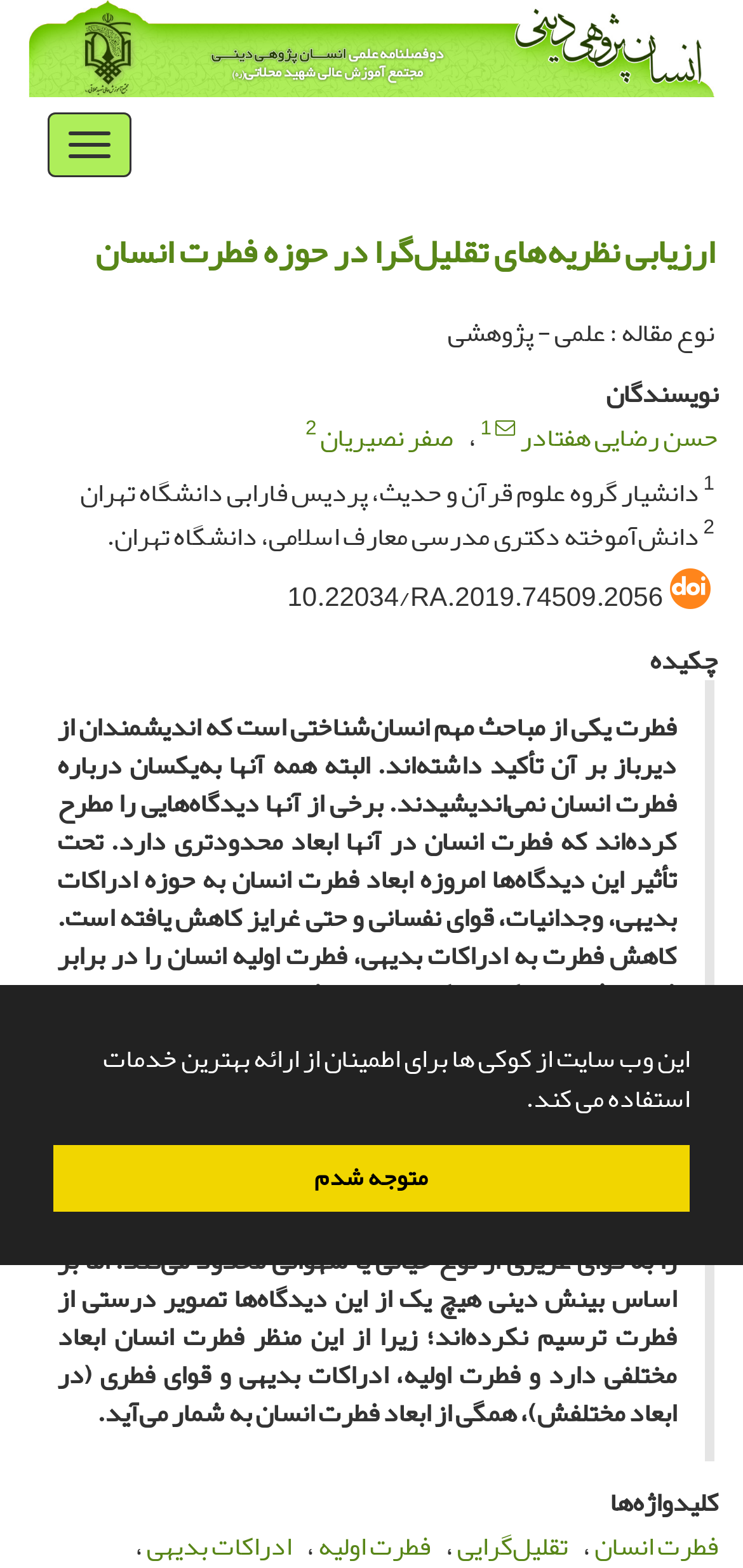Please provide a short answer using a single word or phrase for the question:
What is the DOI of the article?

10.22034/RA.2019.74509.2056